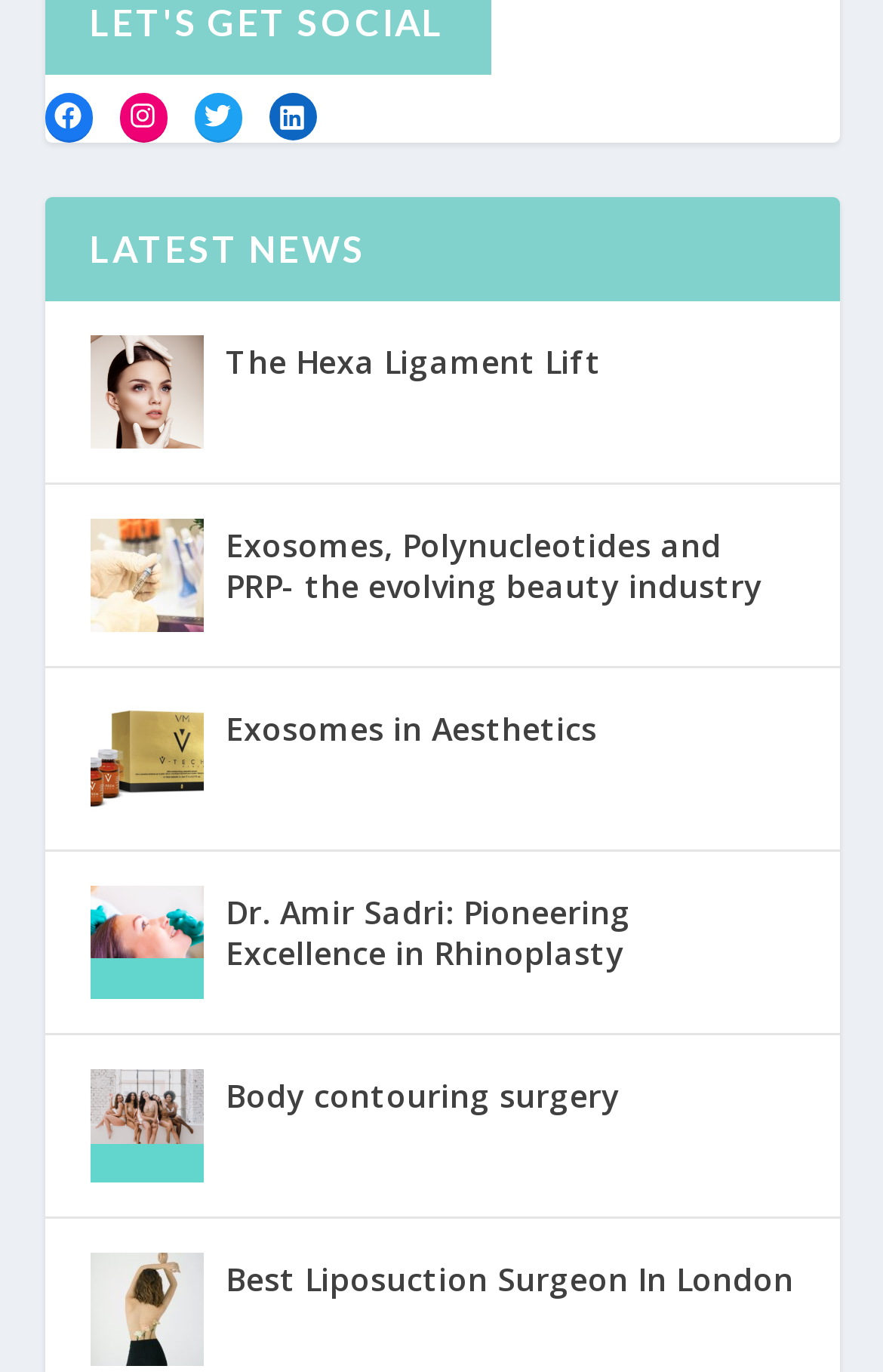Find the bounding box of the UI element described as follows: "The Hexa Ligament Lift".

[0.255, 0.244, 0.681, 0.284]